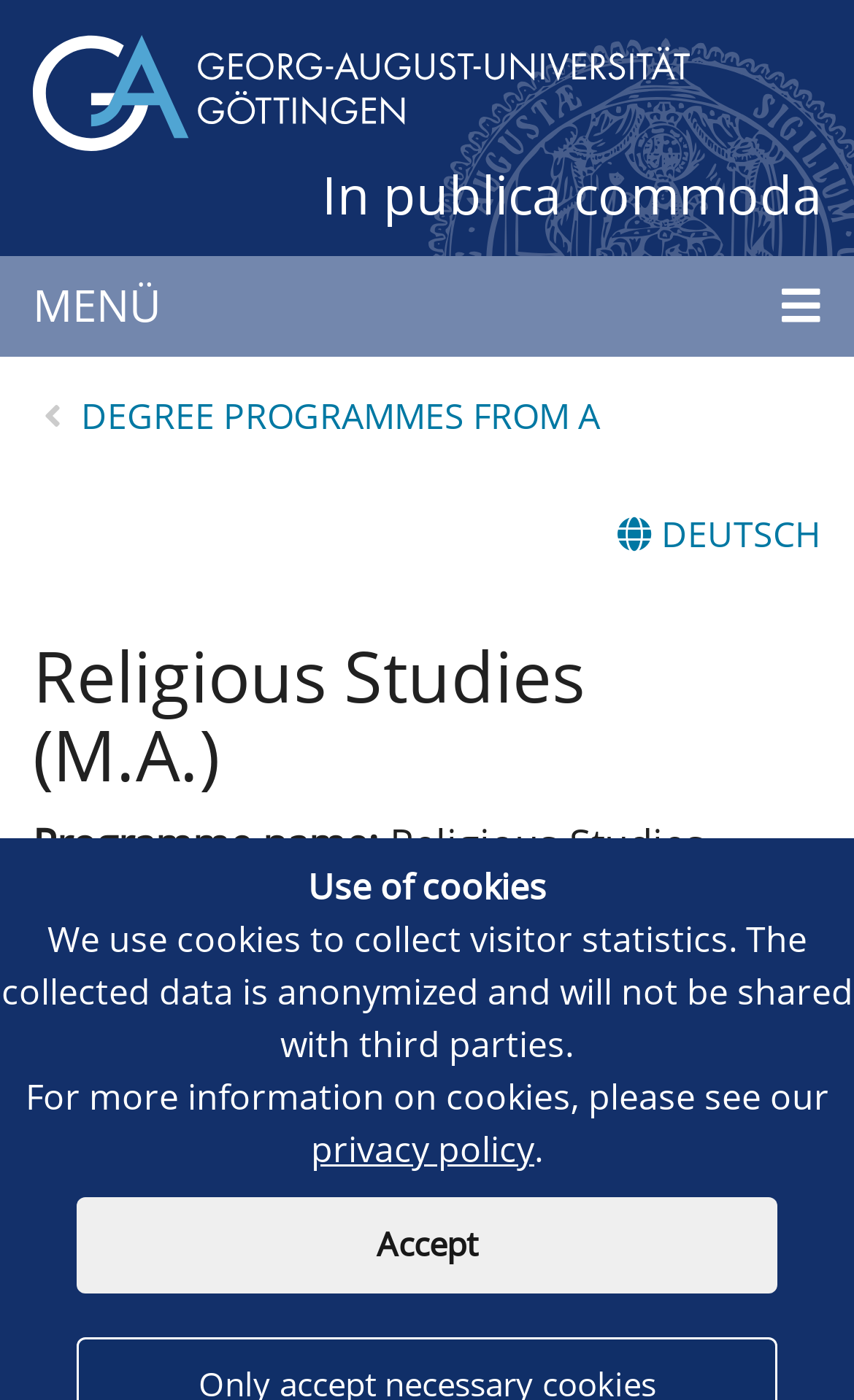What is the motto of the university?
Please provide a comprehensive and detailed answer to the question.

I found the answer by looking at the static text element with the text 'In publica commoda', which is located at the top of the webpage, indicating that it is the motto of the university.